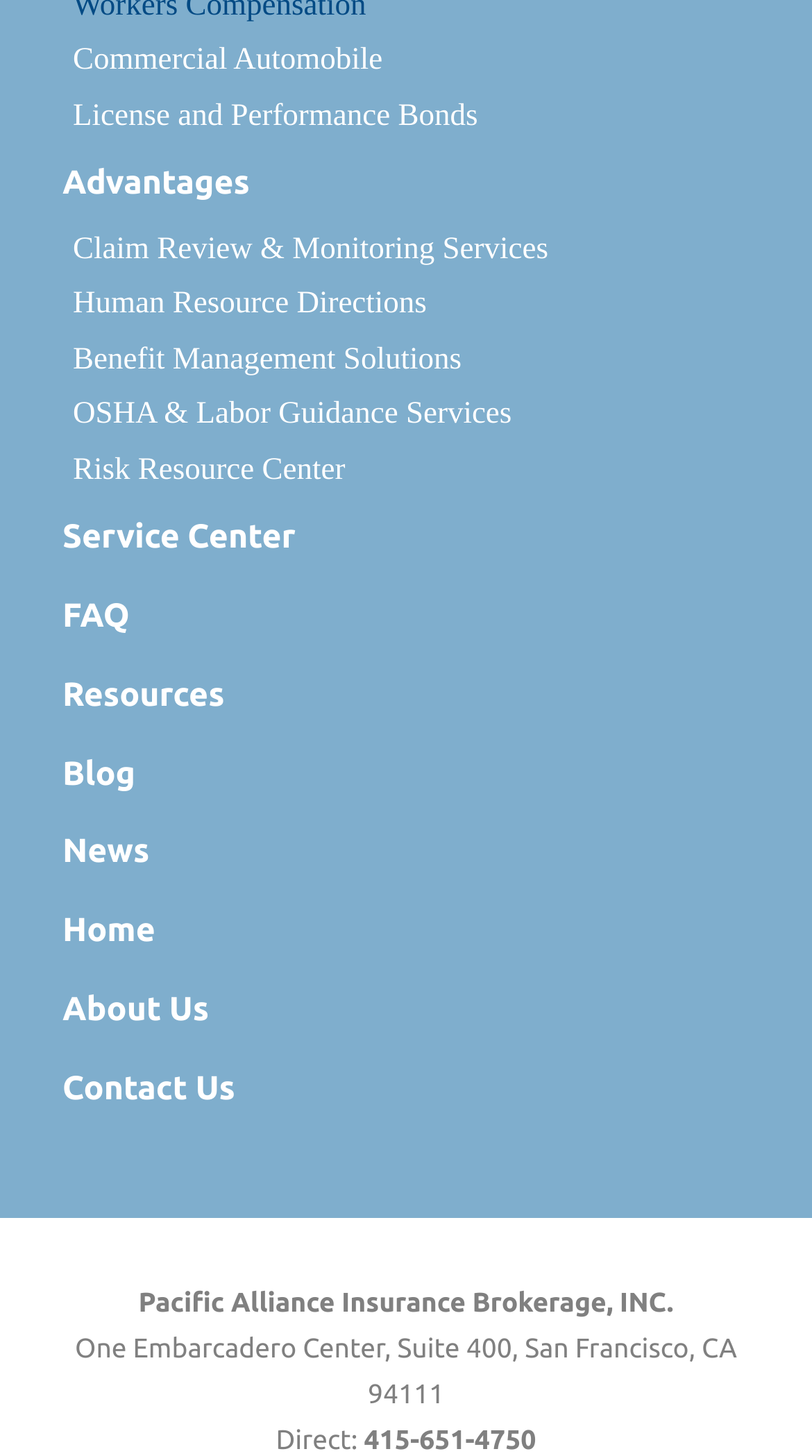Determine the bounding box coordinates of the clickable element necessary to fulfill the instruction: "Click on Commercial Automobile". Provide the coordinates as four float numbers within the 0 to 1 range, i.e., [left, top, right, bottom].

[0.077, 0.028, 0.923, 0.058]